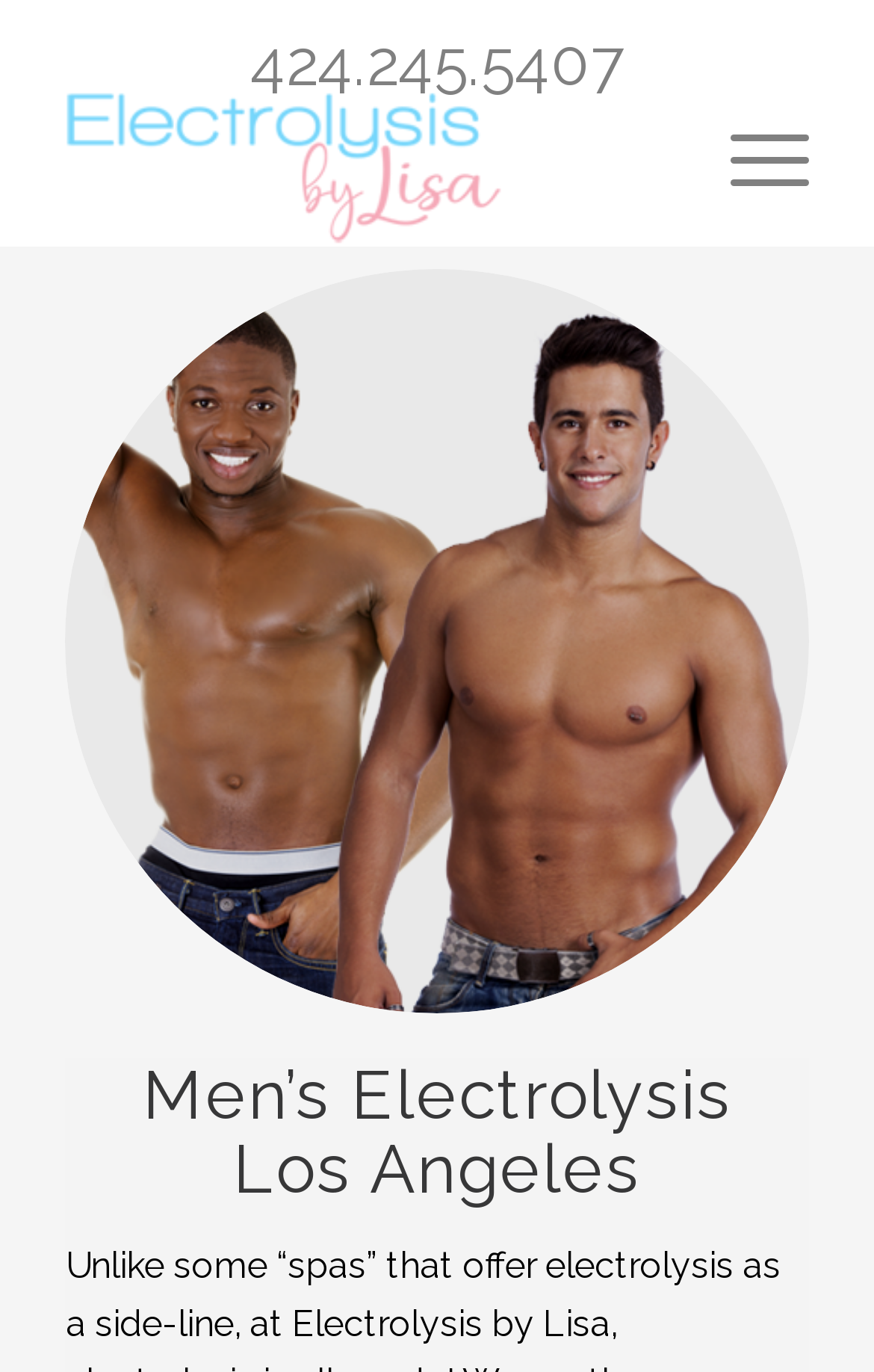What is the location of the business?
Identify the answer in the screenshot and reply with a single word or phrase.

Los Angeles